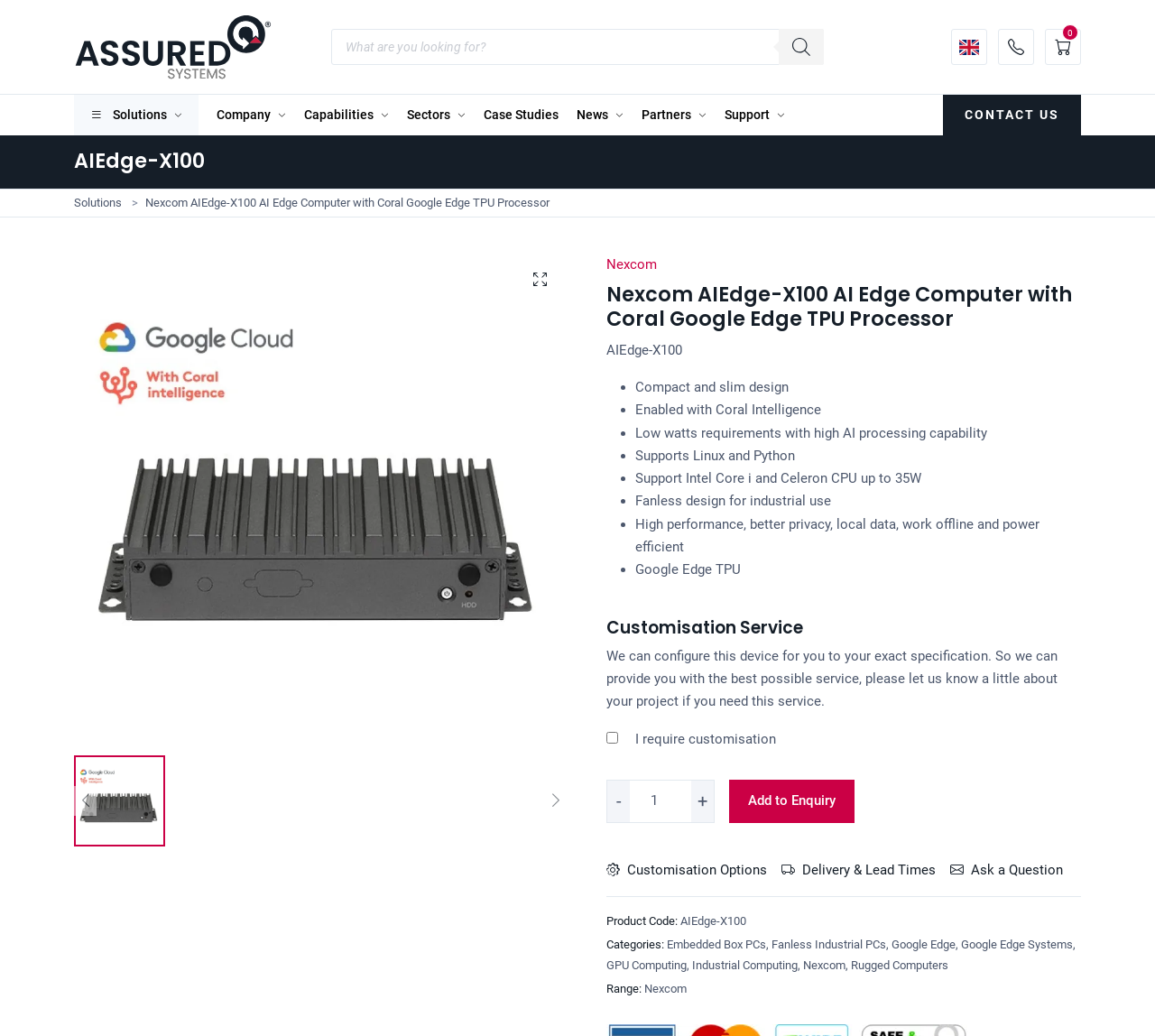What is the minimum quantity that can be added to the enquiry?
Provide an in-depth and detailed answer to the question.

The minimum quantity that can be added to the enquiry can be found in the spinbutton 'Qty' which has a valuemin of 1.